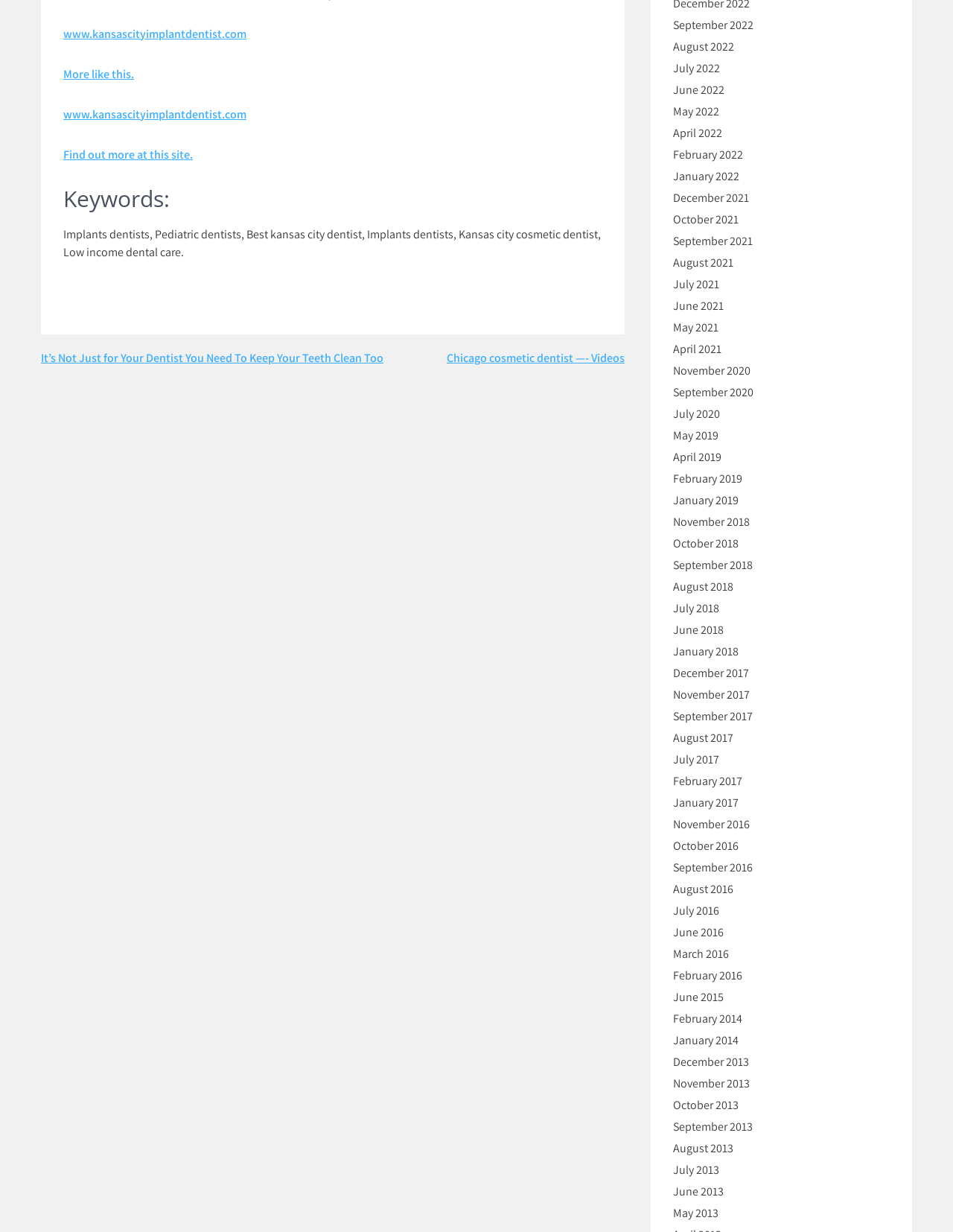Select the bounding box coordinates of the element I need to click to carry out the following instruction: "Click the 'More' link".

None